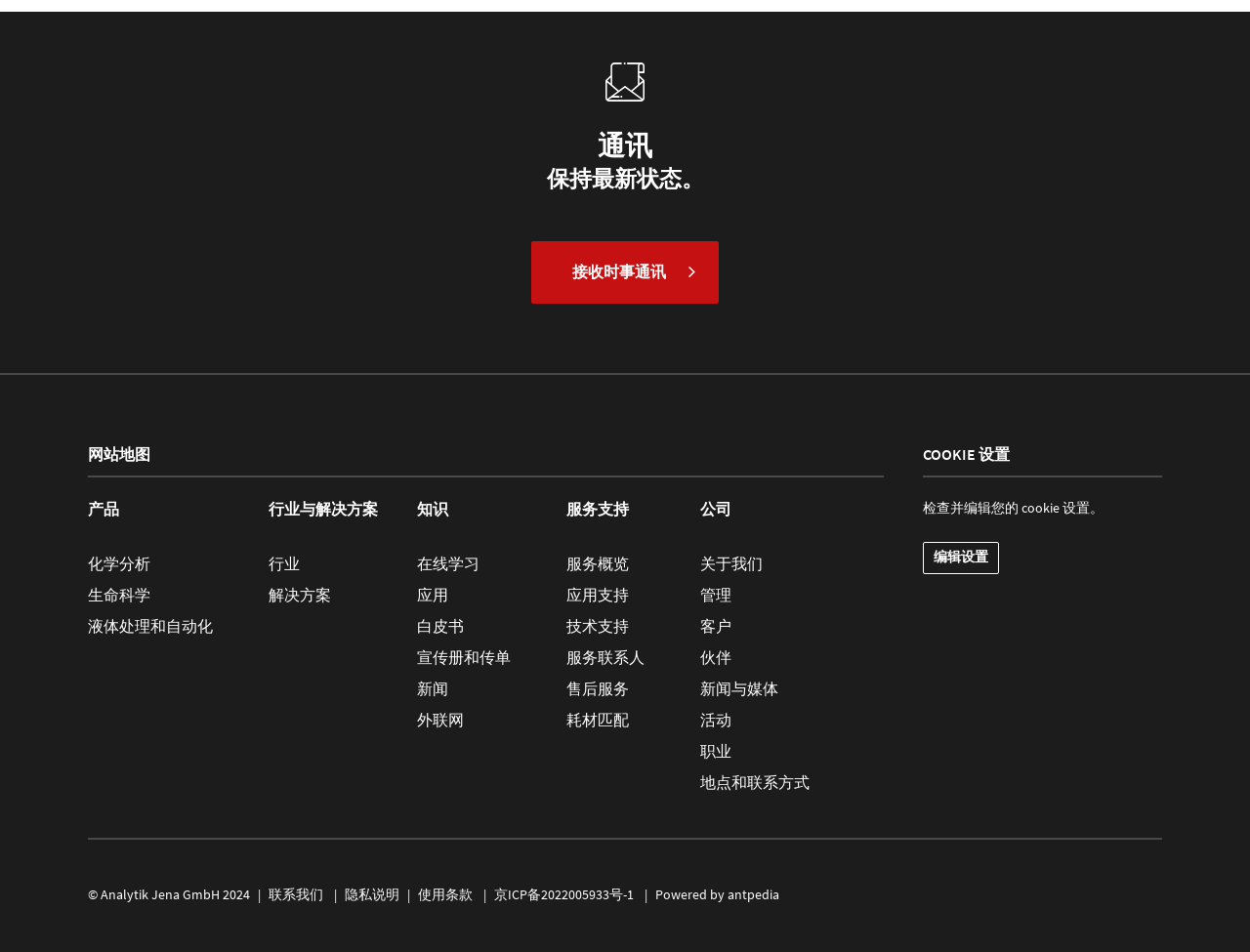What is the company name?
Answer the question in as much detail as possible.

The company name can be found at the bottom of the webpage, in the copyright section, where it says '© Analytik Jena GmbH 2024'.